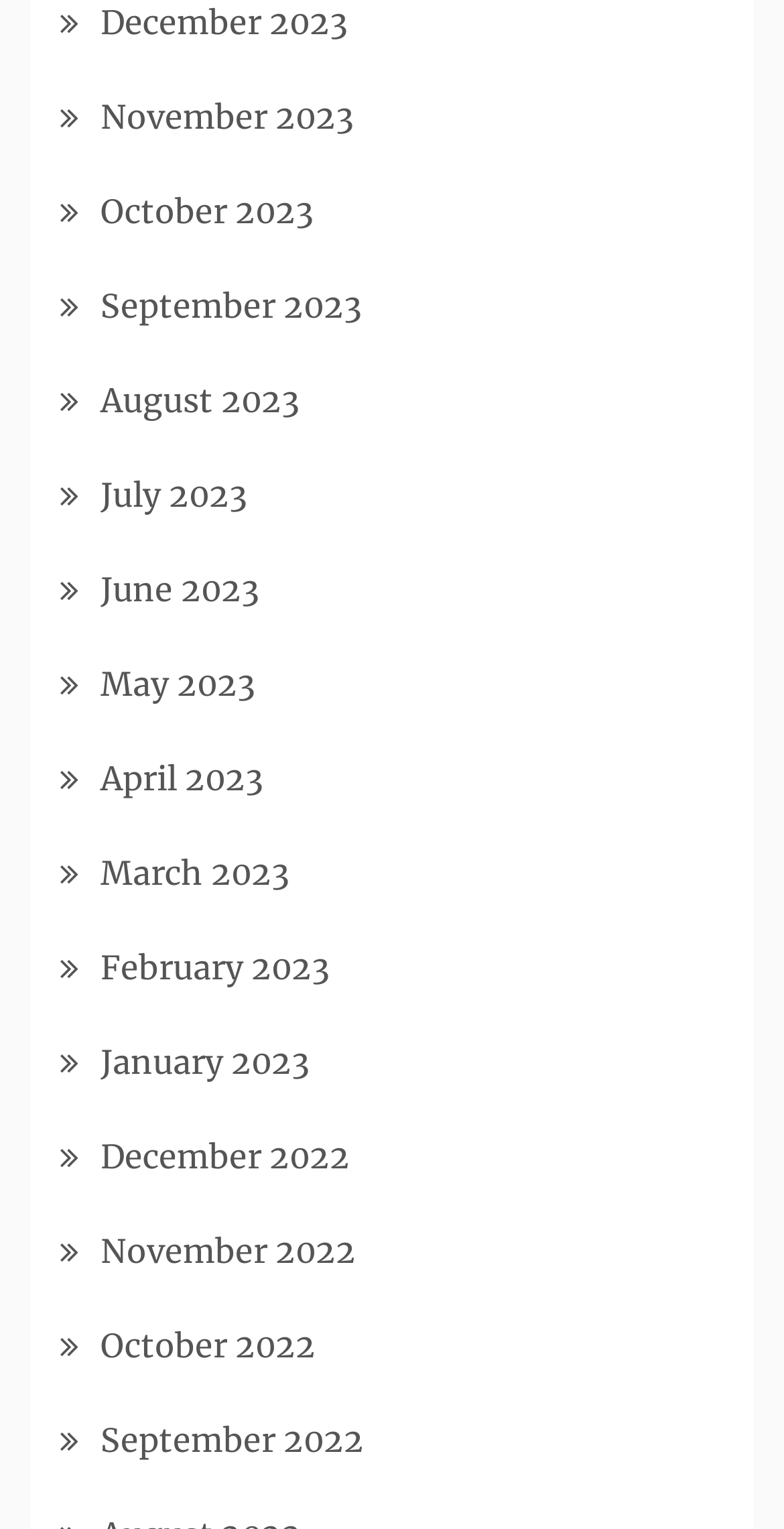Determine the bounding box coordinates of the section to be clicked to follow the instruction: "View November 2022". The coordinates should be given as four float numbers between 0 and 1, formatted as [left, top, right, bottom].

[0.128, 0.805, 0.454, 0.831]